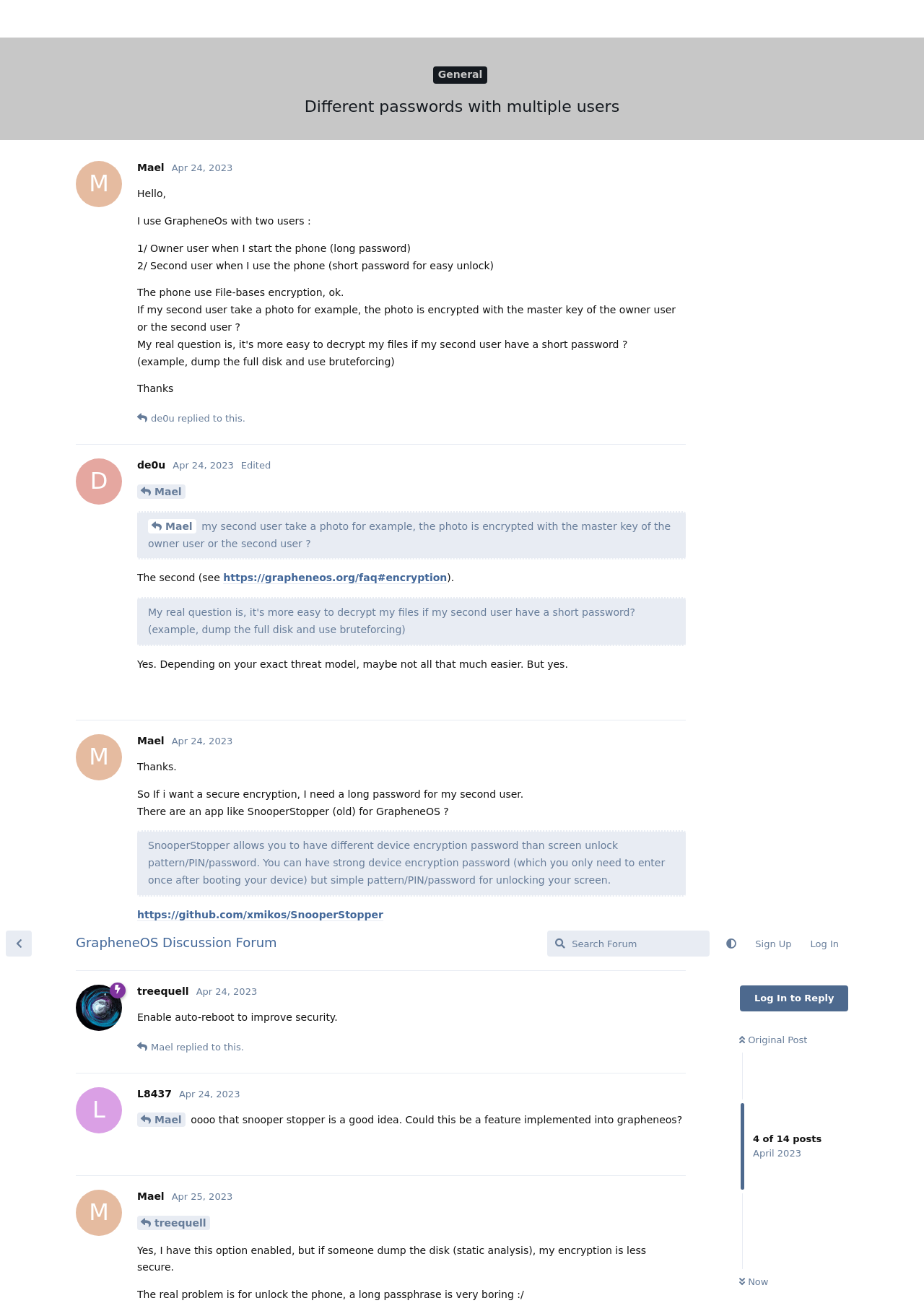Using the given description, provide the bounding box coordinates formatted as (top-left x, top-left y, bottom-right x, bottom-right y), with all values being floating point numbers between 0 and 1. Description: Toggle forum theme

[0.776, 0.005, 0.807, 0.025]